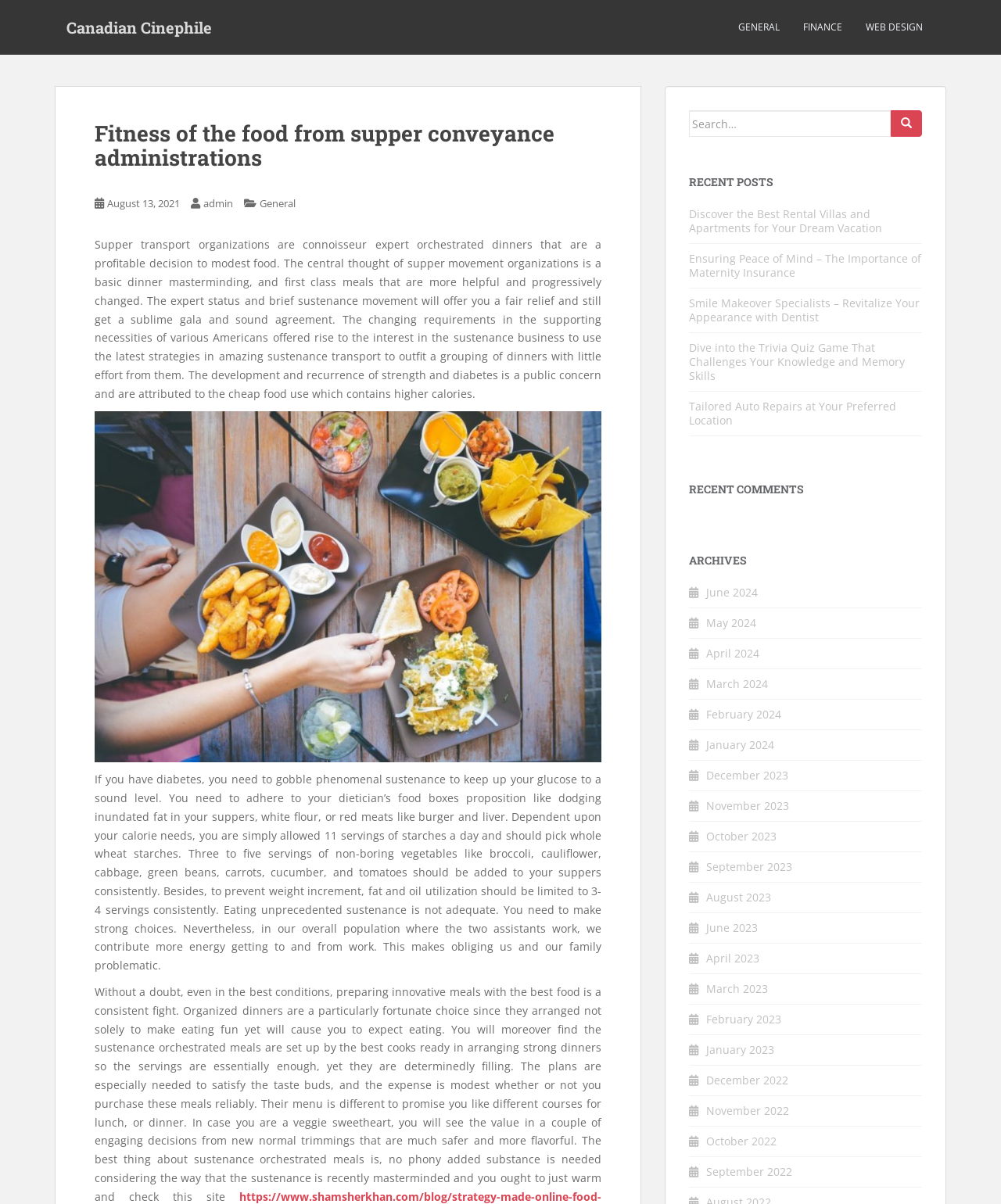What is the category of the post 'Discover the Best Rental Villas and Apartments for Your Dream Vacation'?
Please respond to the question thoroughly and include all relevant details.

The category of the post 'Discover the Best Rental Villas and Apartments for Your Dream Vacation' can be determined by looking at its location on the webpage. It is located under the heading 'RECENT POSTS', which suggests that it is a recent post.